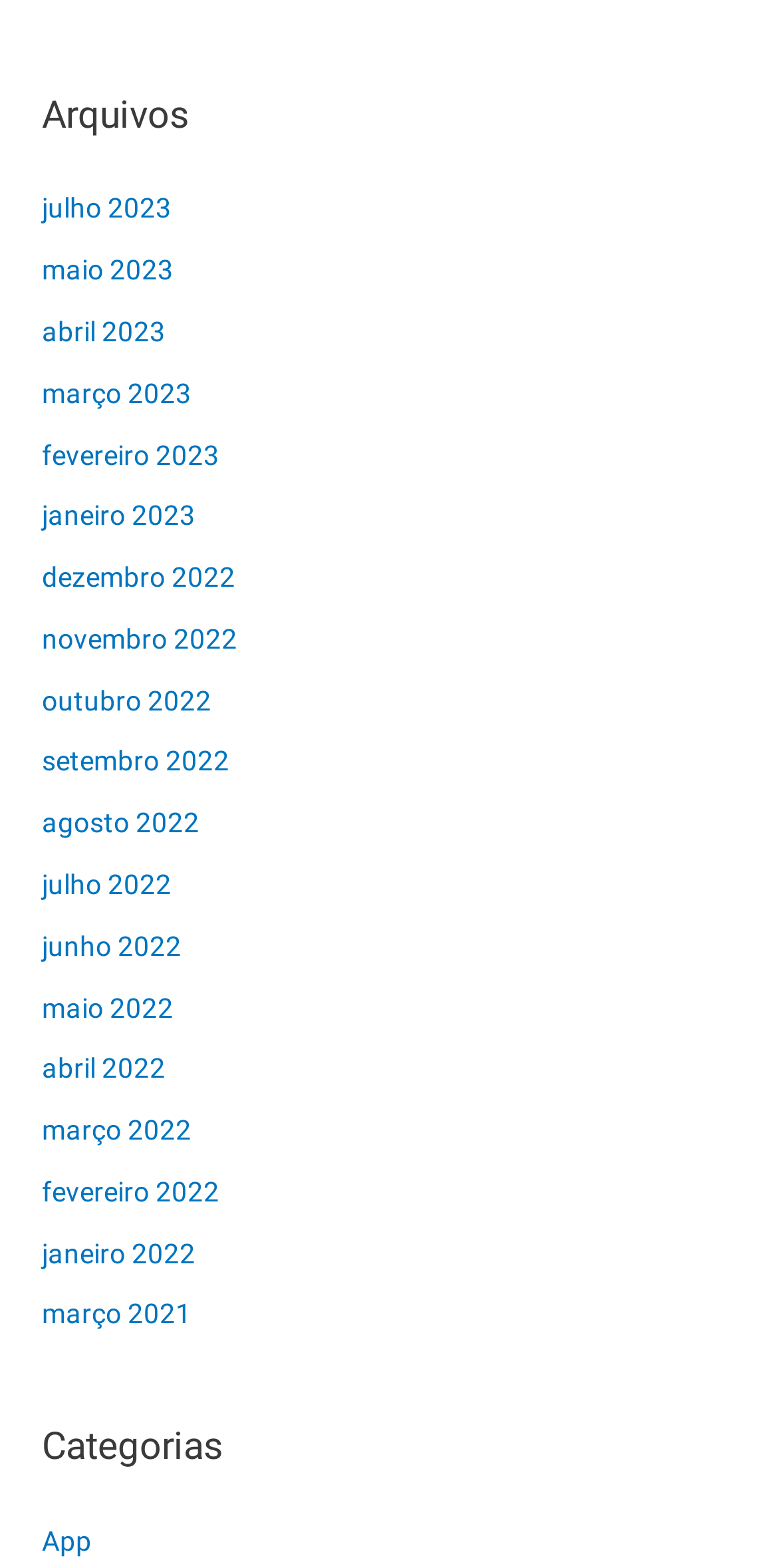What is the category listed below 'Arquivos'?
Using the image, respond with a single word or phrase.

App